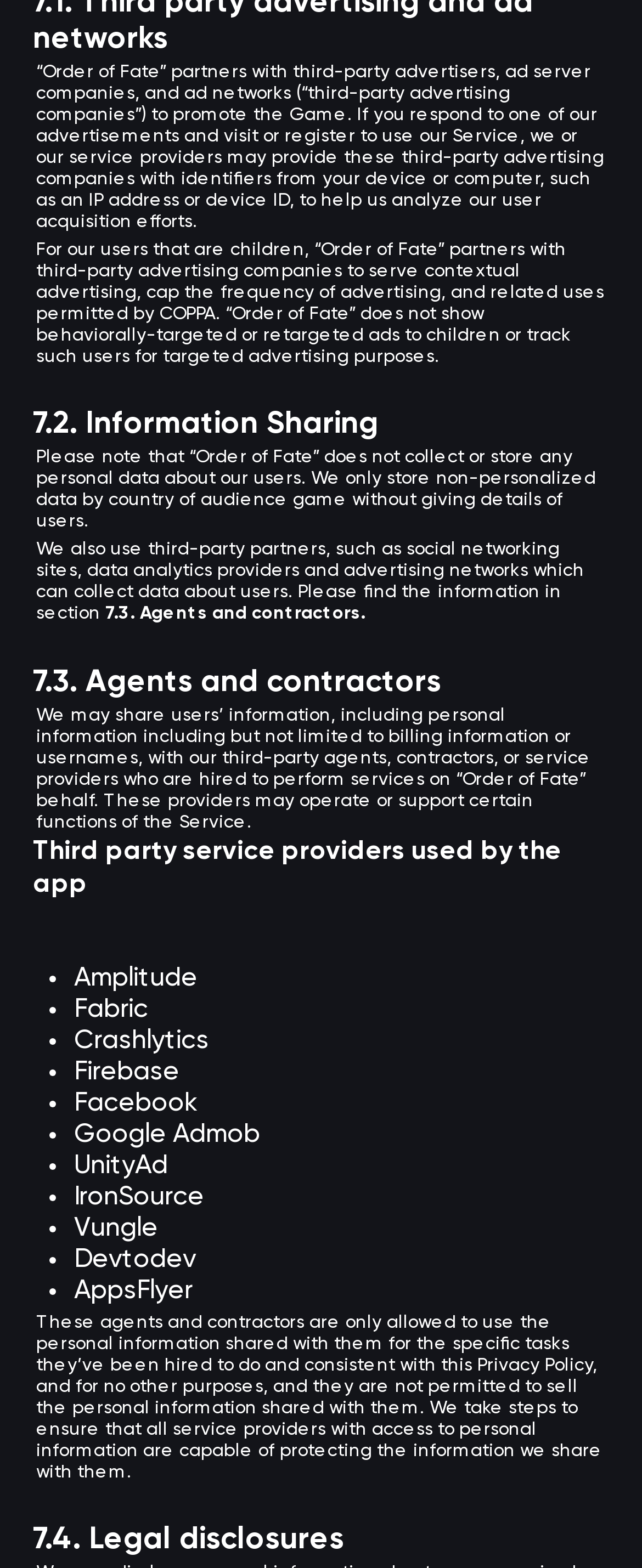Based on the element description UnityAd, identify the bounding box coordinates for the UI element. The coordinates should be in the format (top-left x, top-left y, bottom-right x, bottom-right y) and within the 0 to 1 range.

[0.115, 0.736, 0.262, 0.752]